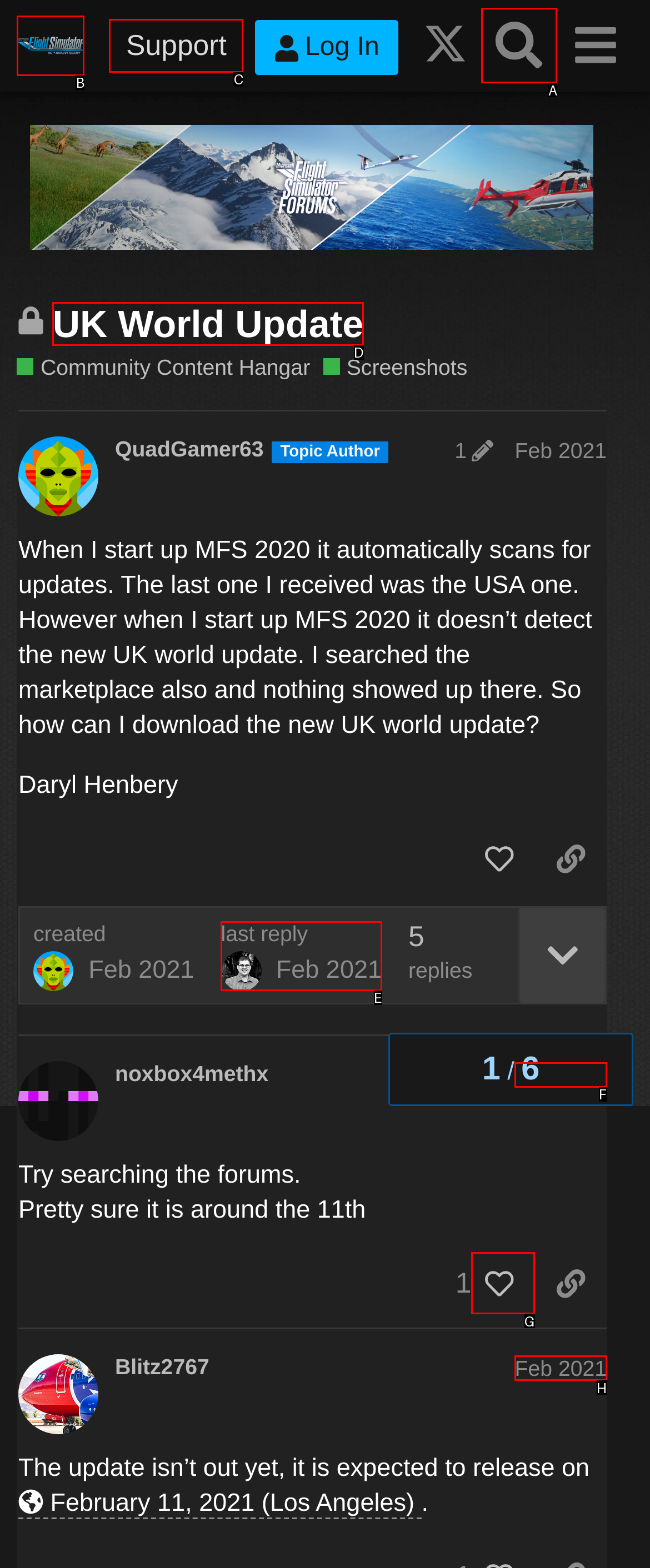Tell me which one HTML element you should click to complete the following task: Search for something in the forum
Answer with the option's letter from the given choices directly.

A